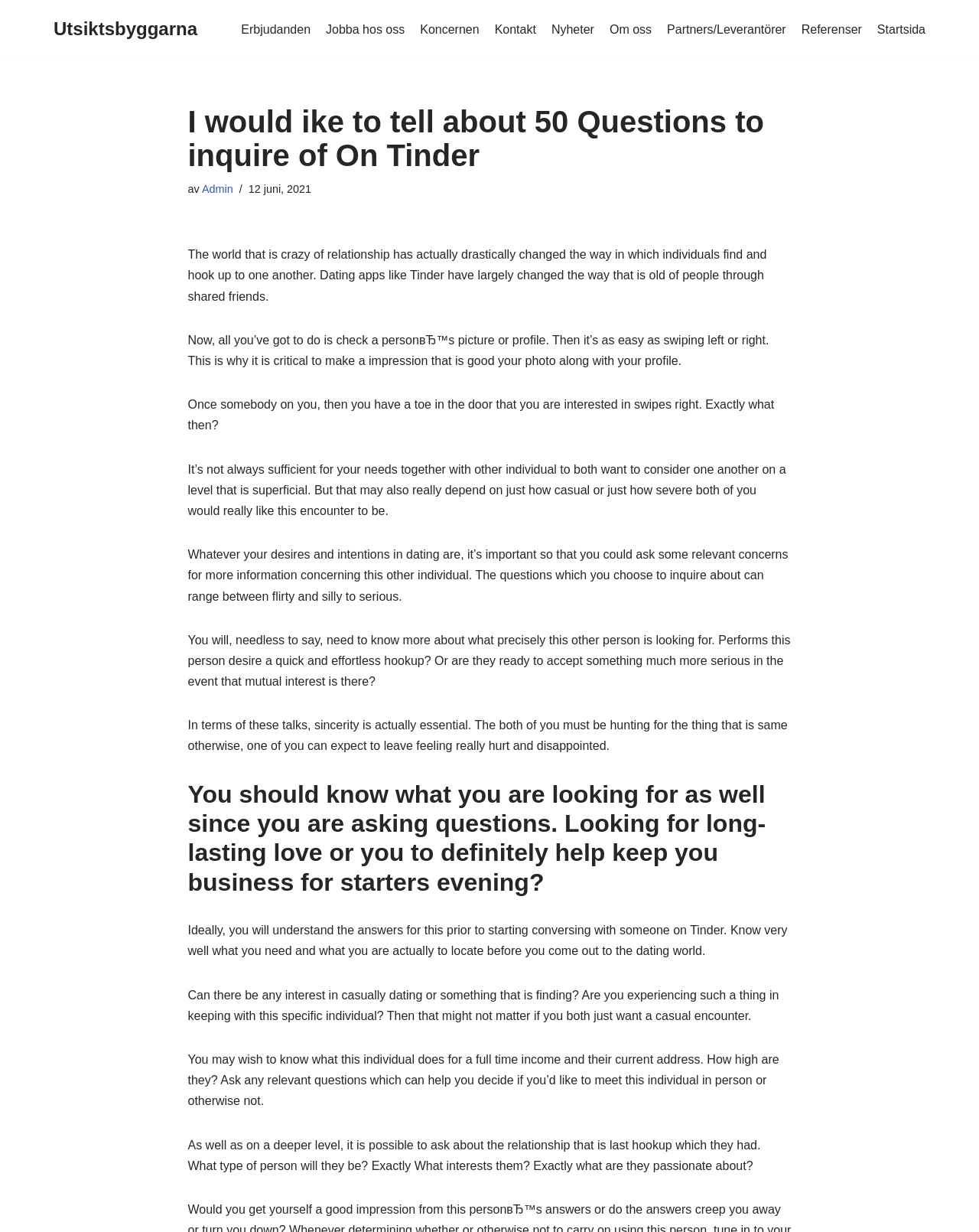Identify the first-level heading on the webpage and generate its text content.

I would ike to tell about 50 Questions to inquire of On Tinder